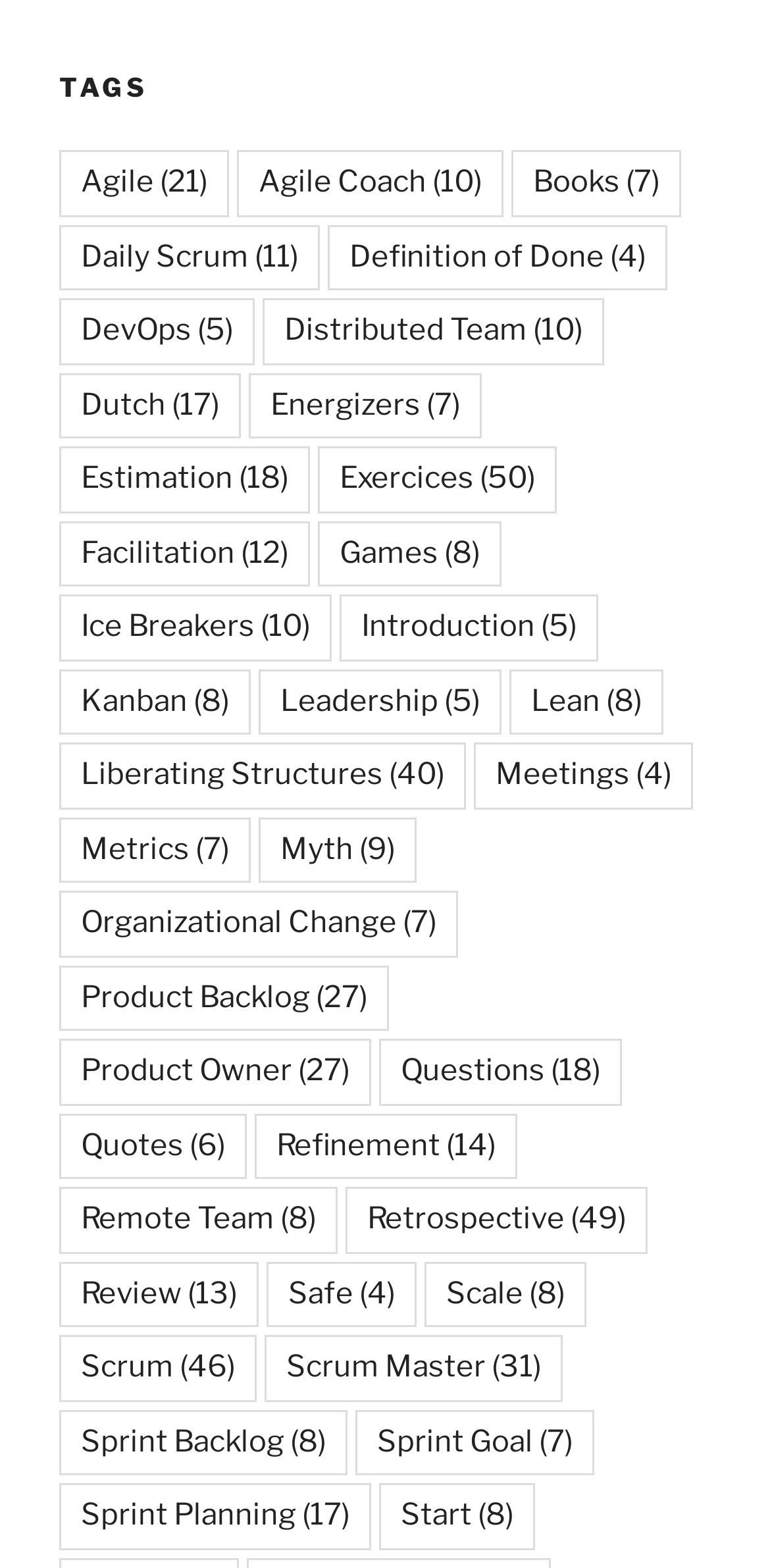What is the category that comes after 'Daily Scrum'?
Using the information from the image, provide a comprehensive answer to the question.

By analyzing the layout of the webpage, I found that the category 'Definition of Done' comes after 'Daily Scrum' in the list of links.